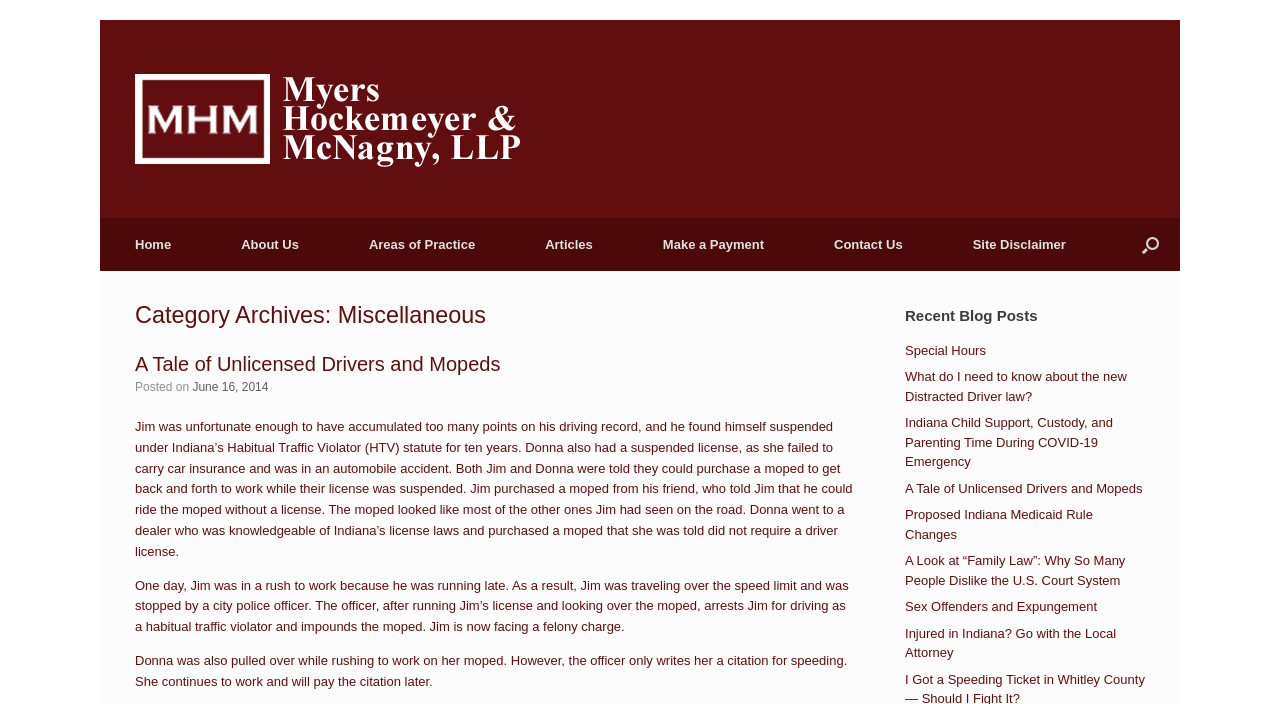Extract the bounding box coordinates for the UI element described by the text: "Sex Offenders and Expungement". The coordinates should be in the form of [left, top, right, bottom] with values between 0 and 1.

[0.707, 0.851, 0.857, 0.872]